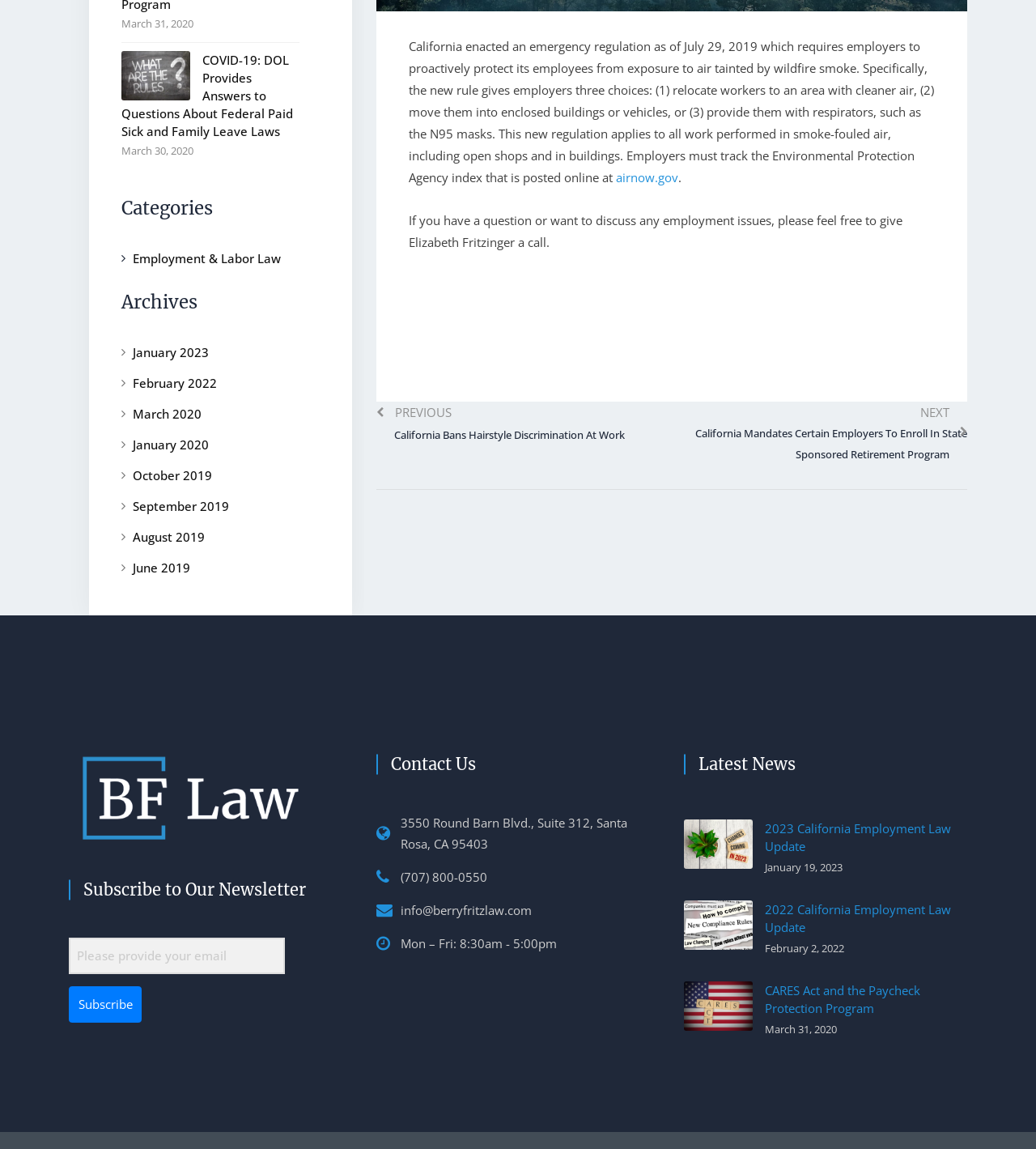Answer the following query with a single word or phrase:
What is the category of the article?

Employment & Labor Law